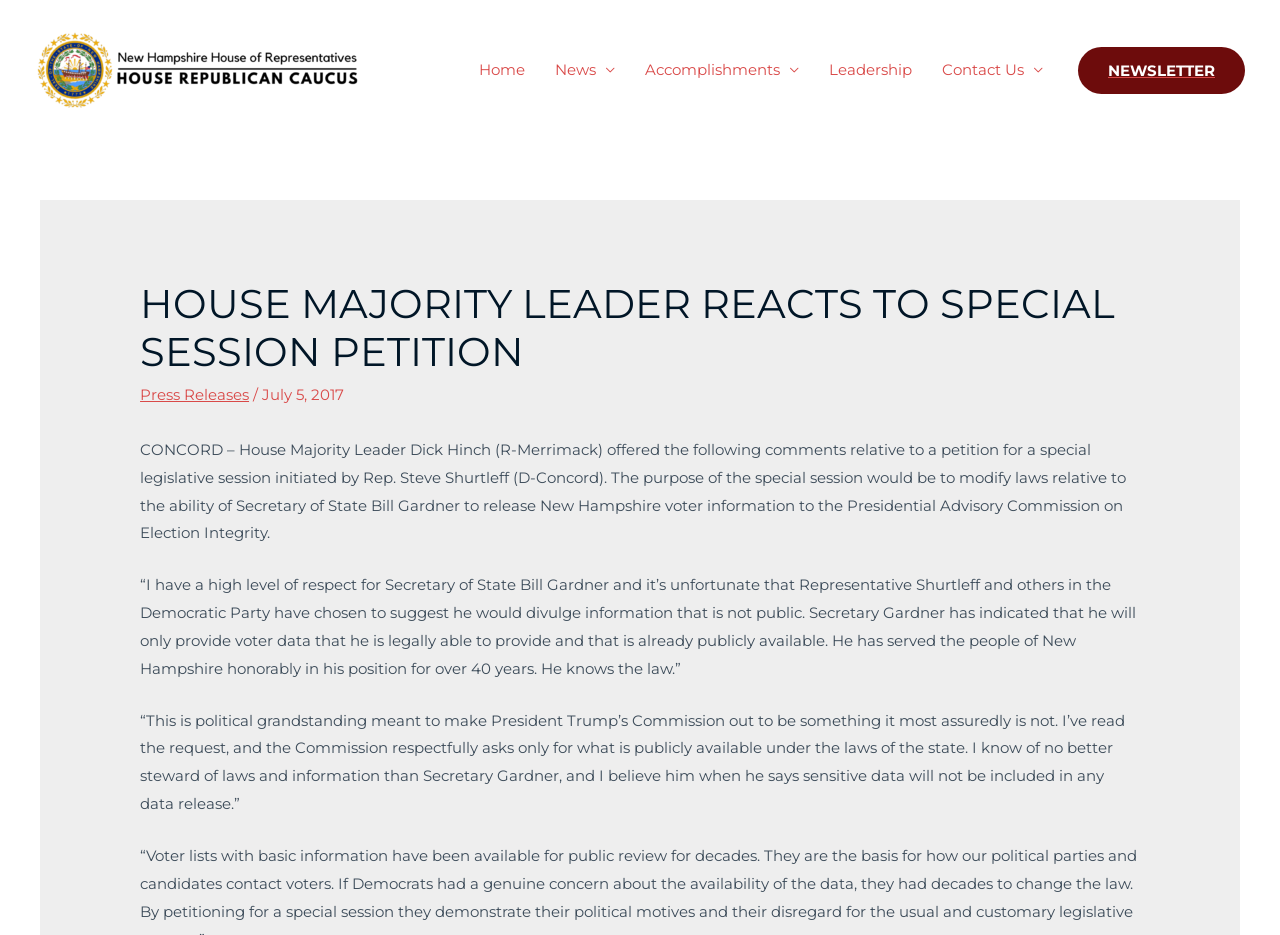Please specify the bounding box coordinates in the format (top-left x, top-left y, bottom-right x, bottom-right y), with values ranging from 0 to 1. Identify the bounding box for the UI component described as follows: Contact

None